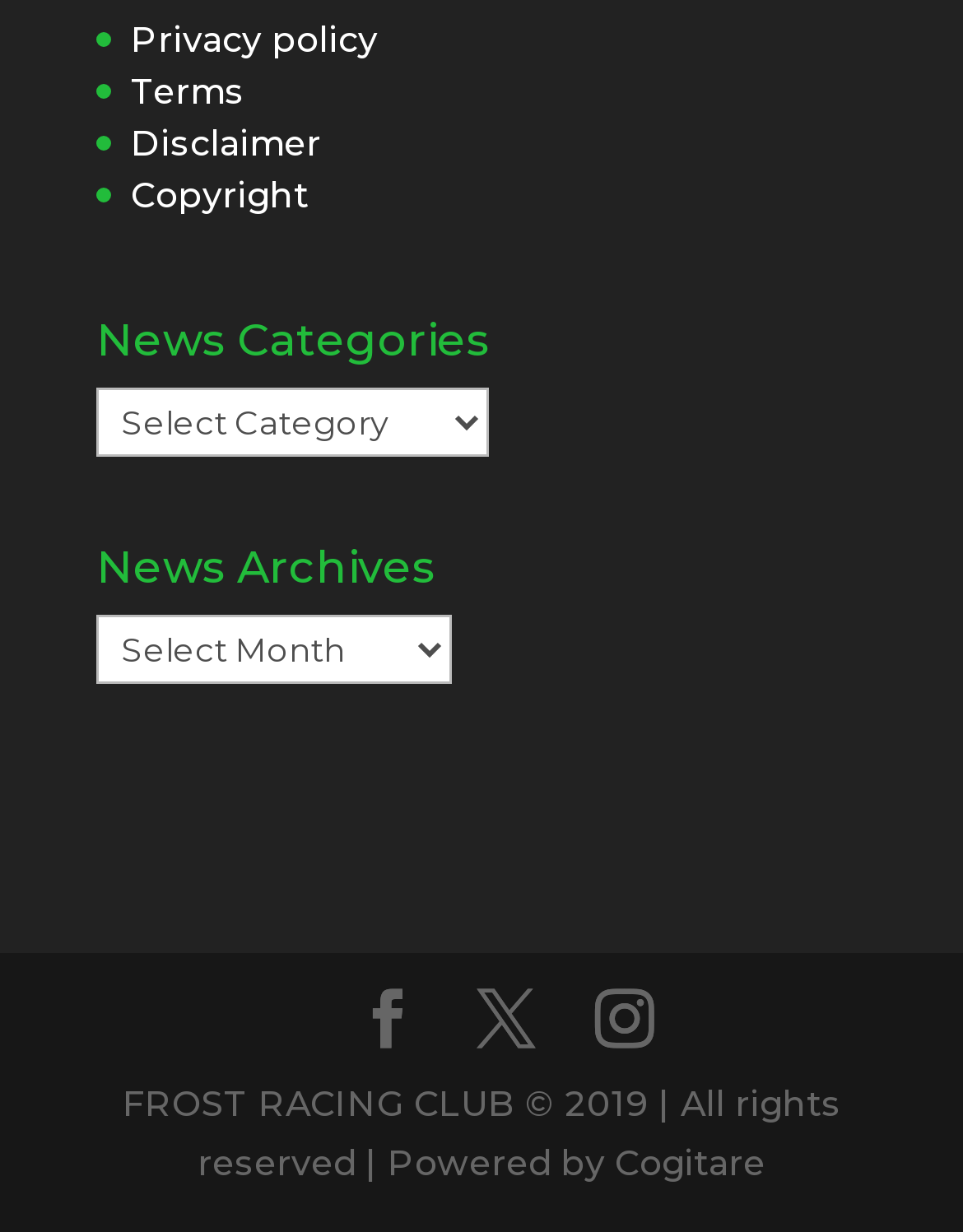Highlight the bounding box coordinates of the element that should be clicked to carry out the following instruction: "View privacy policy". The coordinates must be given as four float numbers ranging from 0 to 1, i.e., [left, top, right, bottom].

[0.136, 0.014, 0.392, 0.05]